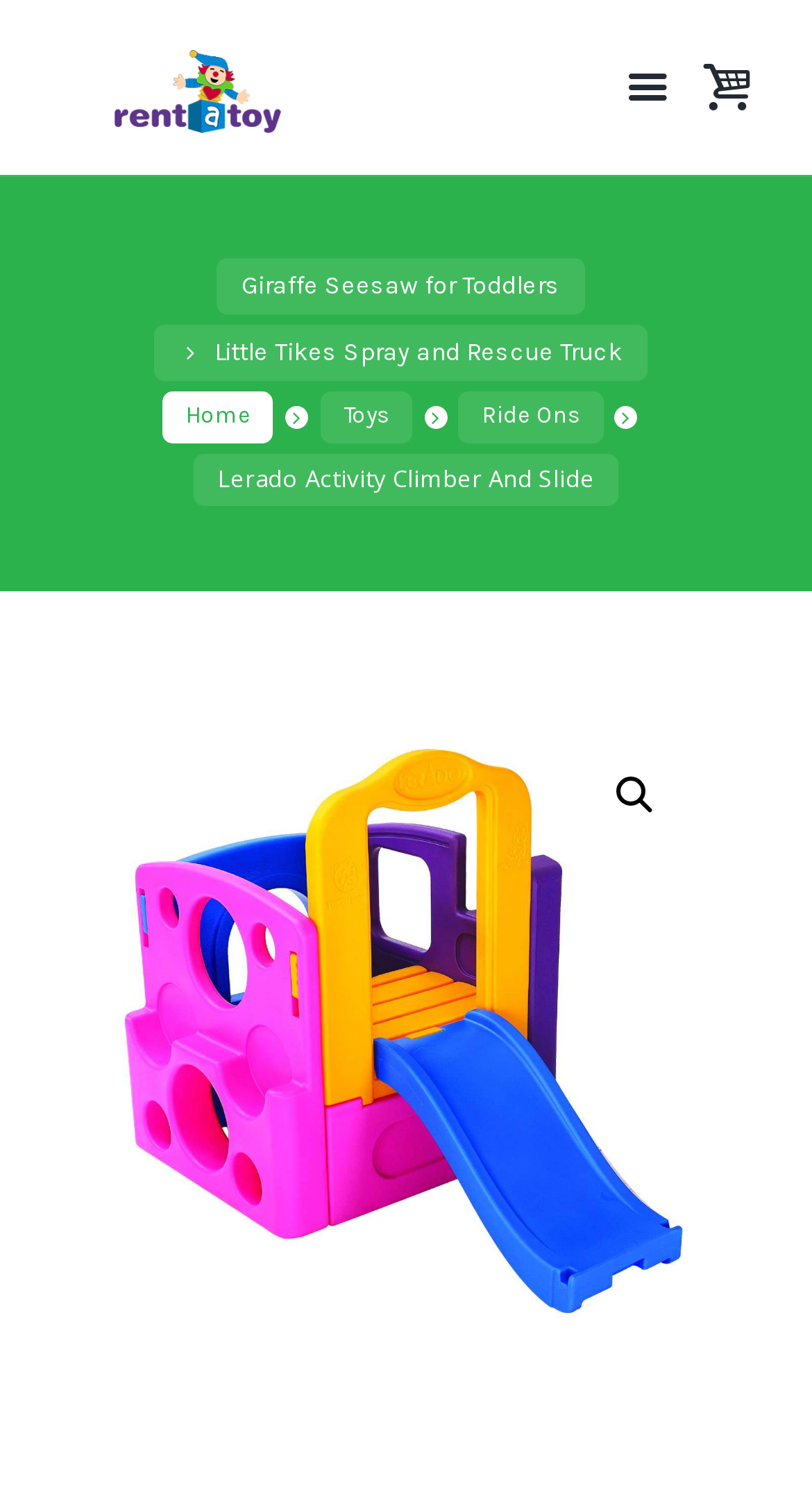What is the purpose of the link at the bottom right corner?
Observe the image and answer the question with a one-word or short phrase response.

Scroll to top